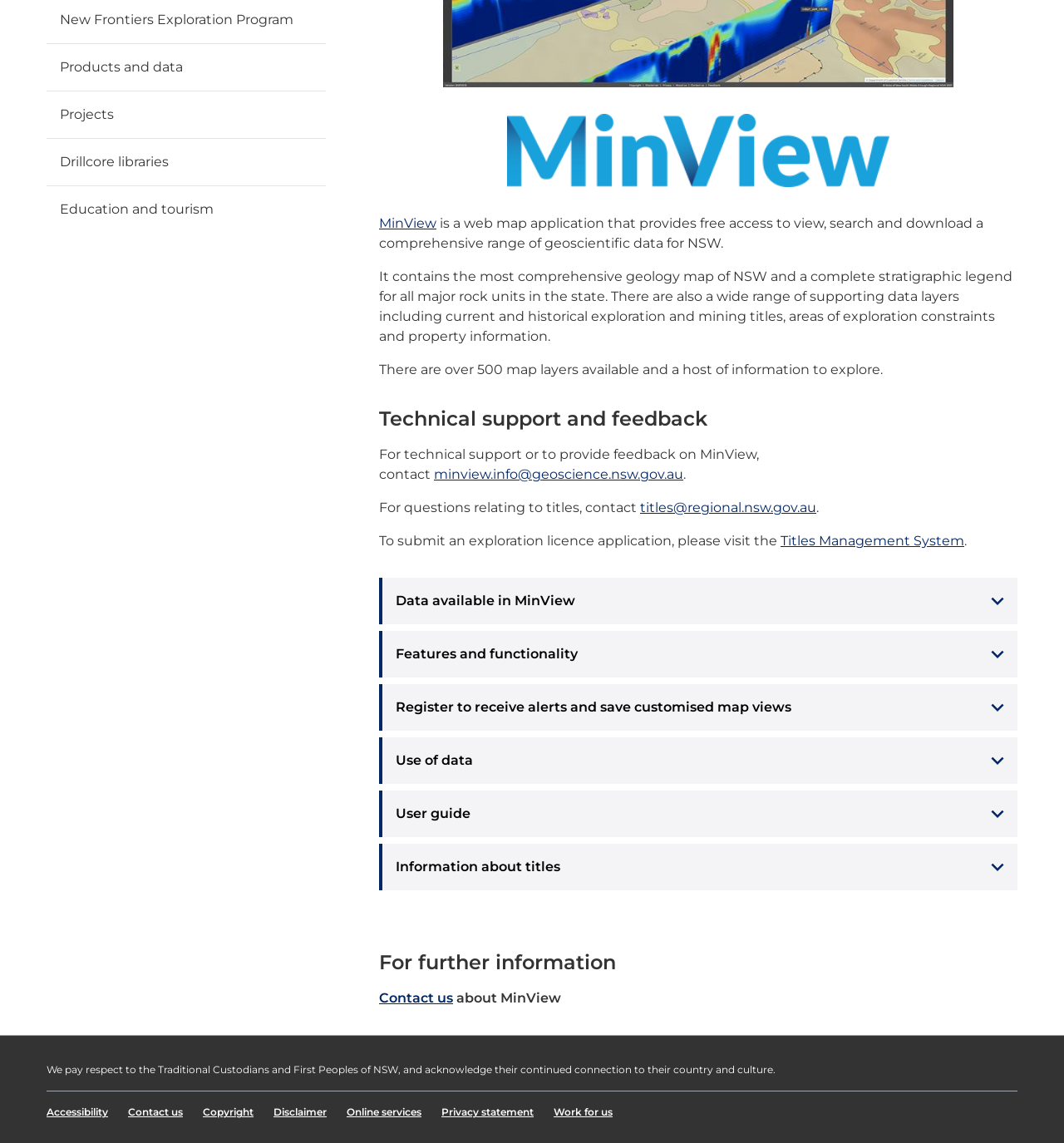Using the element description: "User guide keyboard_arrow_right", determine the bounding box coordinates. The coordinates should be in the format [left, top, right, bottom], with values between 0 and 1.

[0.356, 0.692, 0.956, 0.733]